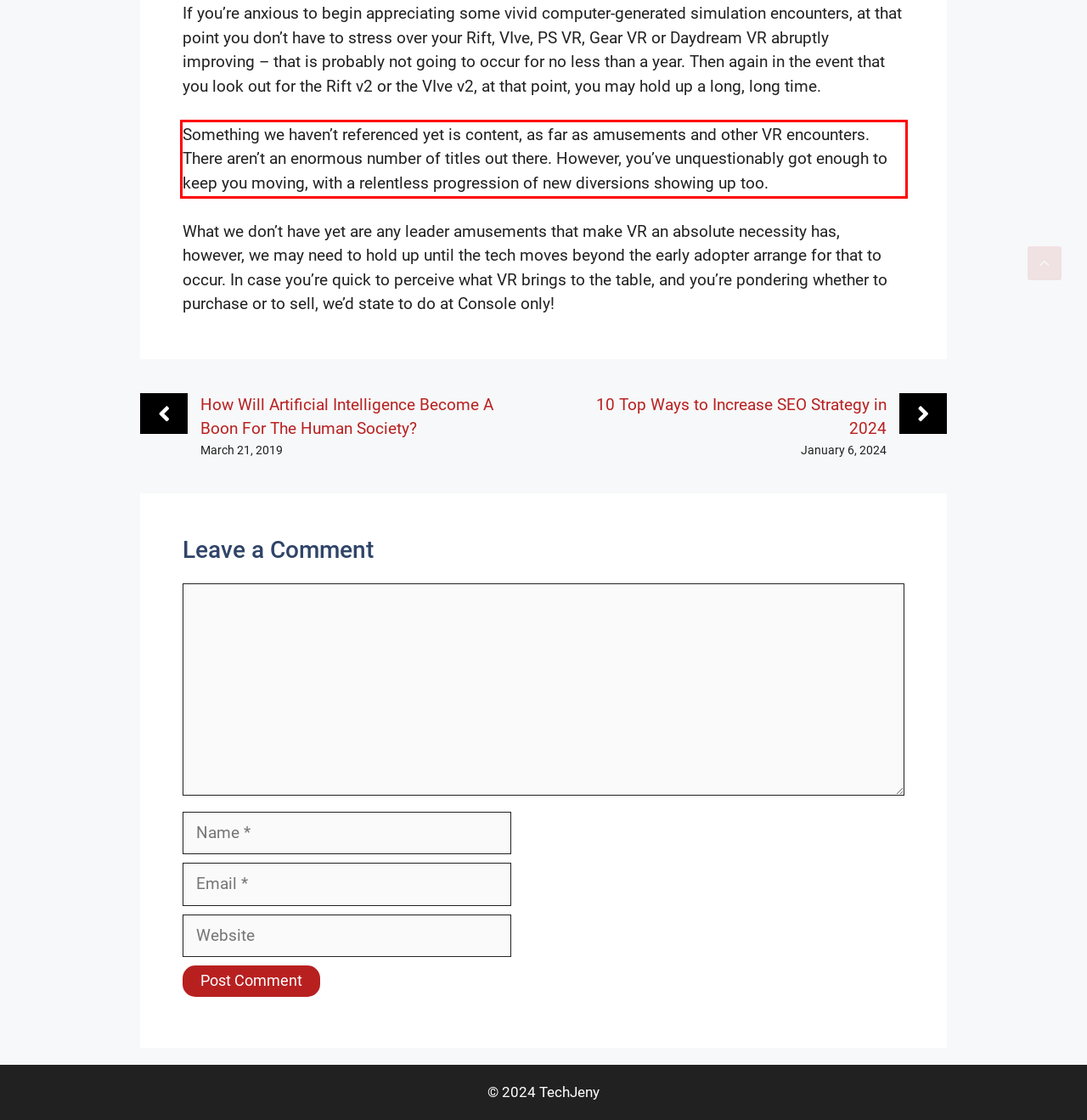You have a screenshot of a webpage with a red bounding box. Identify and extract the text content located inside the red bounding box.

Something we haven’t referenced yet is content, as far as amusements and other VR encounters. There aren’t an enormous number of titles out there. However, you’ve unquestionably got enough to keep you moving, with a relentless progression of new diversions showing up too.